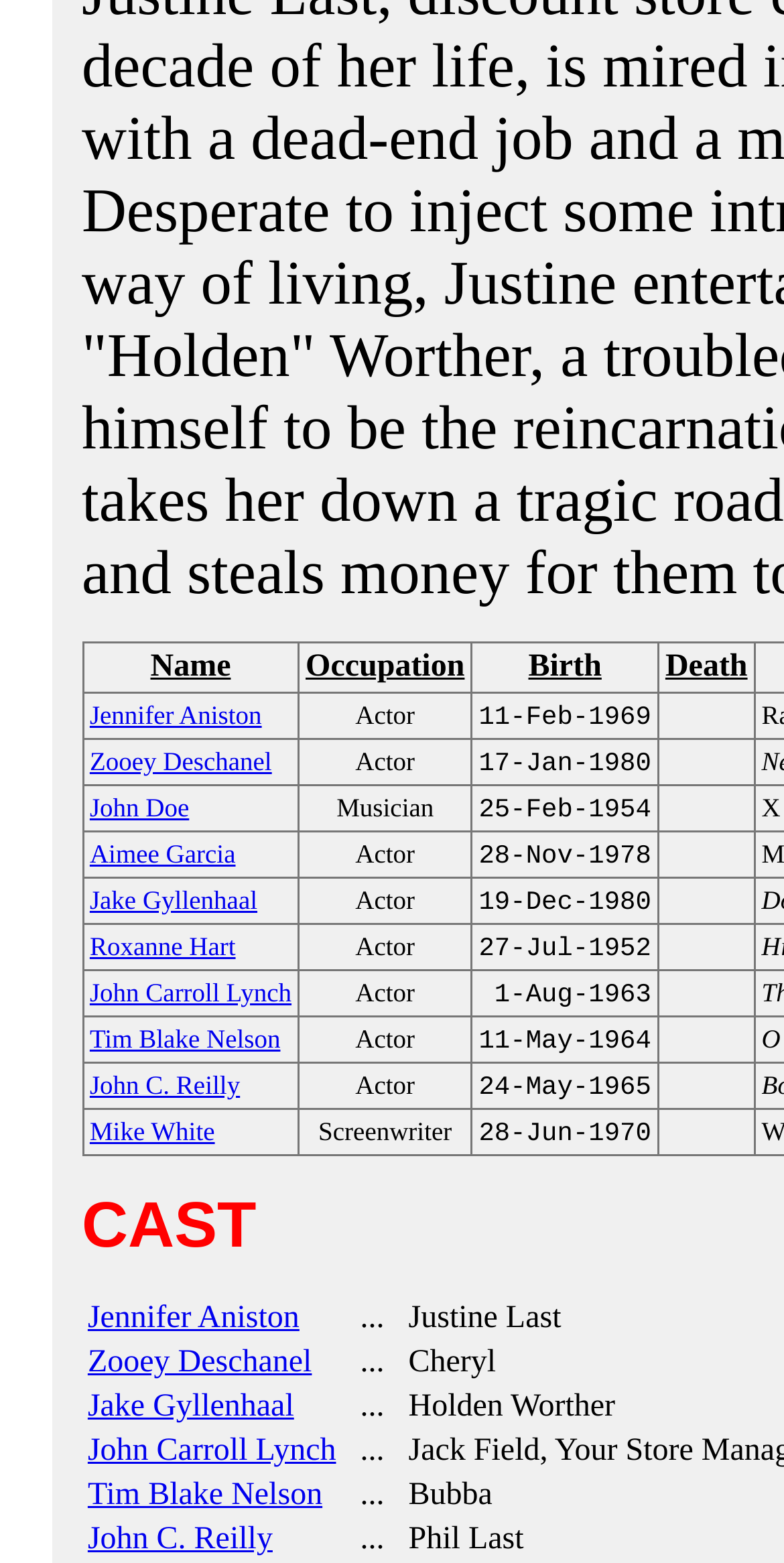Using the image as a reference, answer the following question in as much detail as possible:
What is the name of the person born on 11-Feb-1969?

I looked for the gridcell containing '11-Feb-1969' and found it in the 'Birth' column. Then, I looked for the corresponding gridcell in the 'Name' column and found that it says 'Jennifer Aniston'.